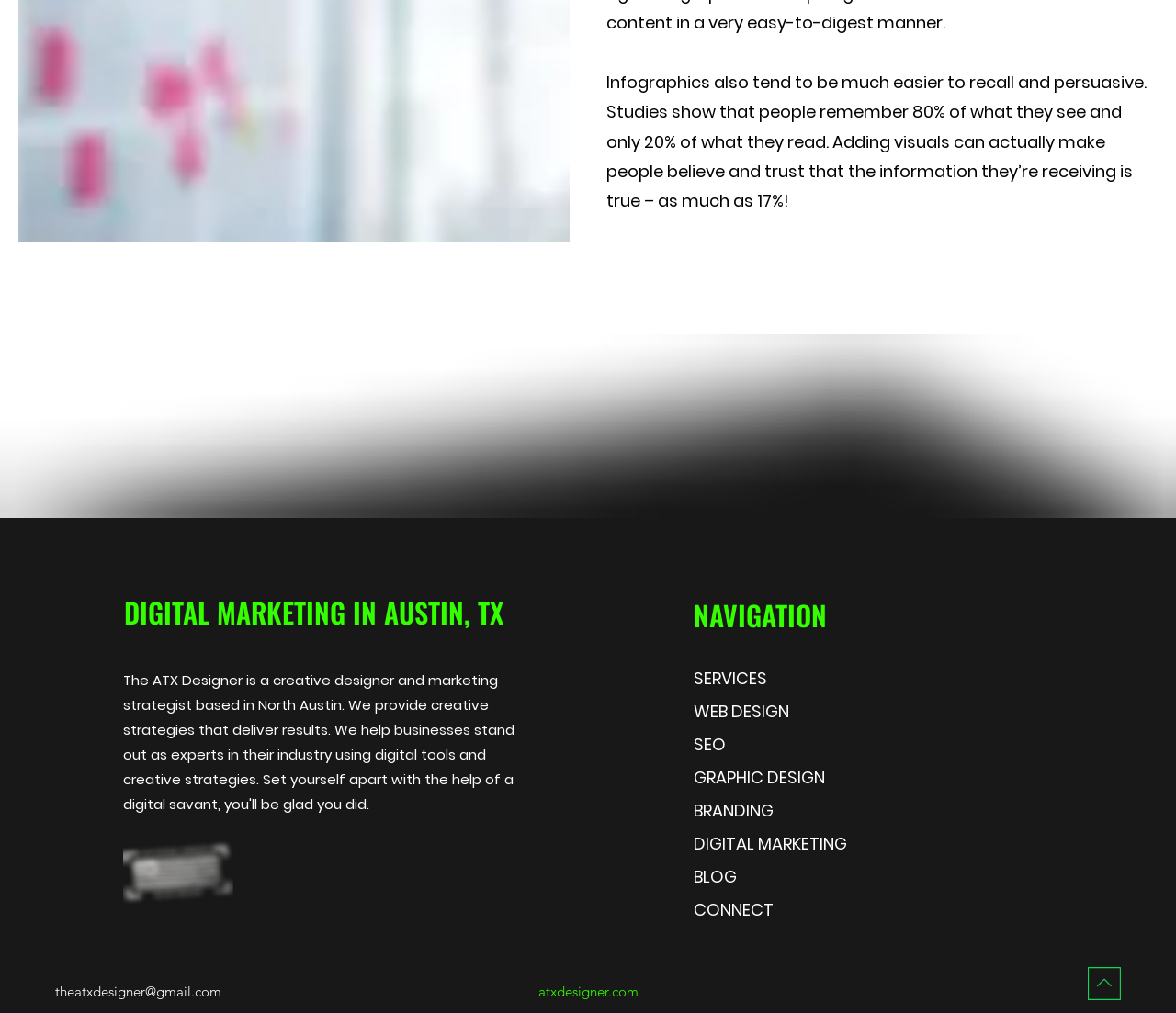What is the type of image displayed on the webpage?
Please answer the question with as much detail and depth as you can.

The image on the webpage is described as 'Web Design and SEO agency is Veteran Owned', which suggests that it is related to the services offered by ATX Designer.